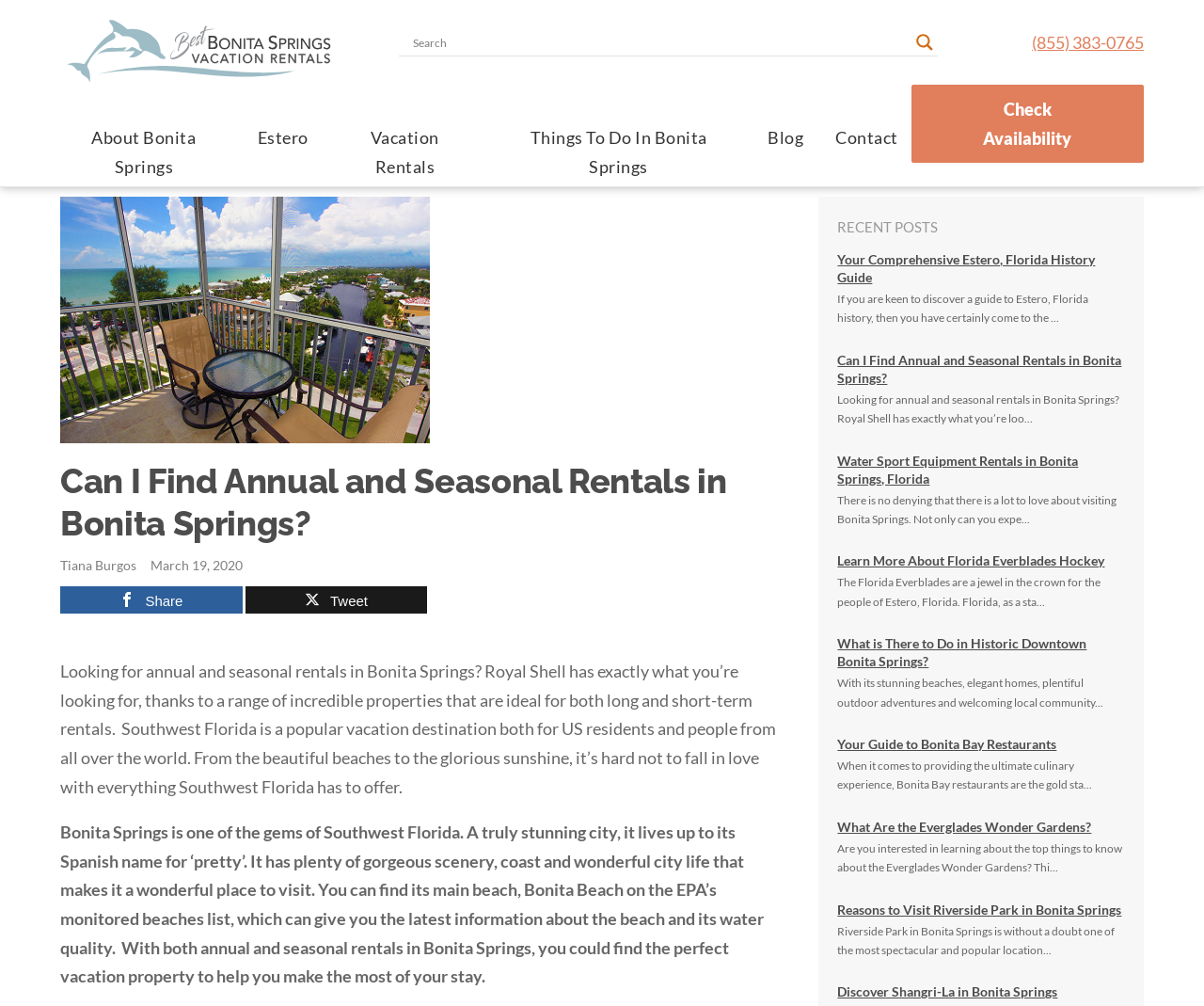Identify the bounding box coordinates for the element that needs to be clicked to fulfill this instruction: "Read about things to do in Bonita Springs". Provide the coordinates in the format of four float numbers between 0 and 1: [left, top, right, bottom].

[0.416, 0.113, 0.622, 0.18]